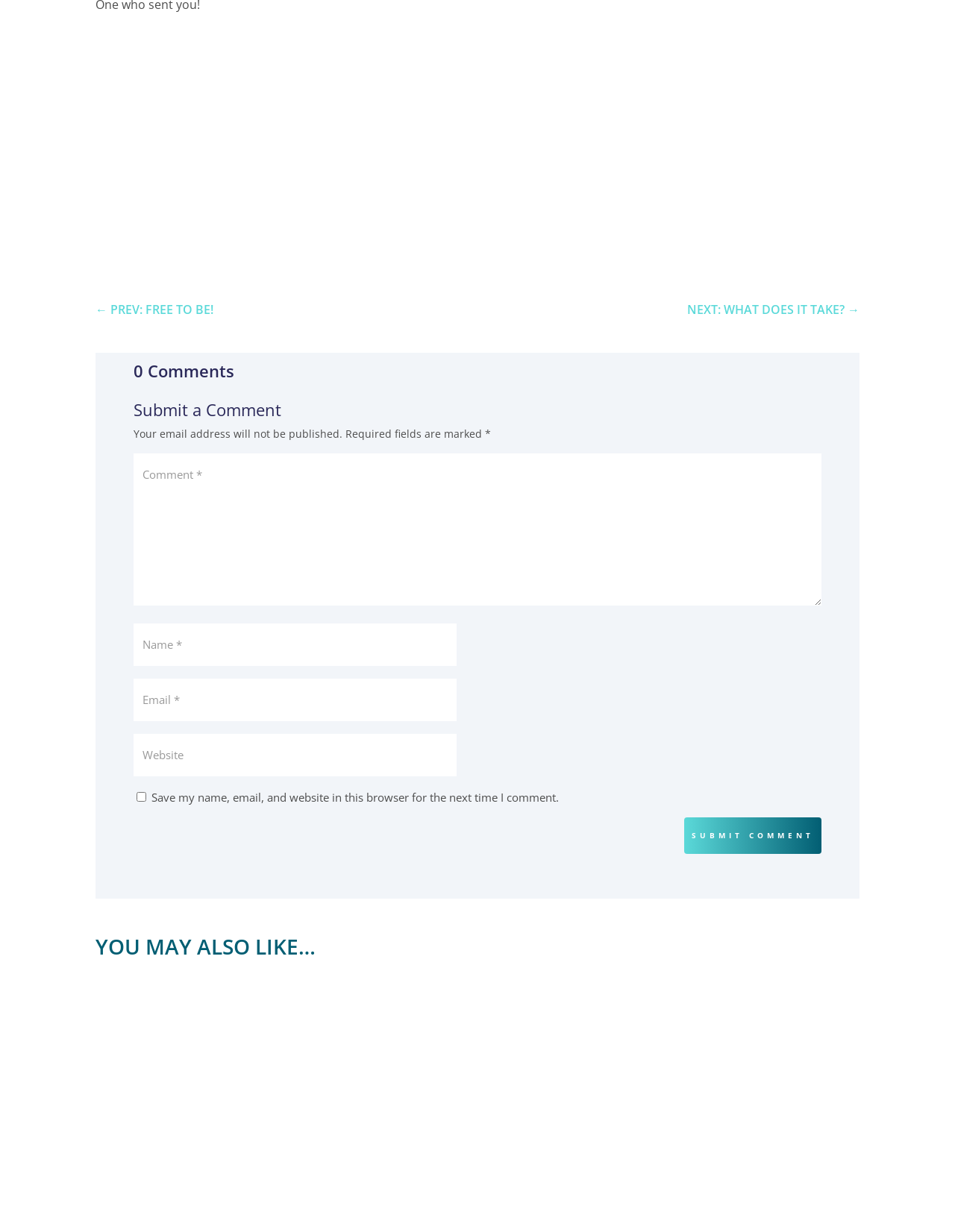Provide the bounding box coordinates of the area you need to click to execute the following instruction: "Enter your name in the 'Name' field".

[0.14, 0.506, 0.478, 0.541]